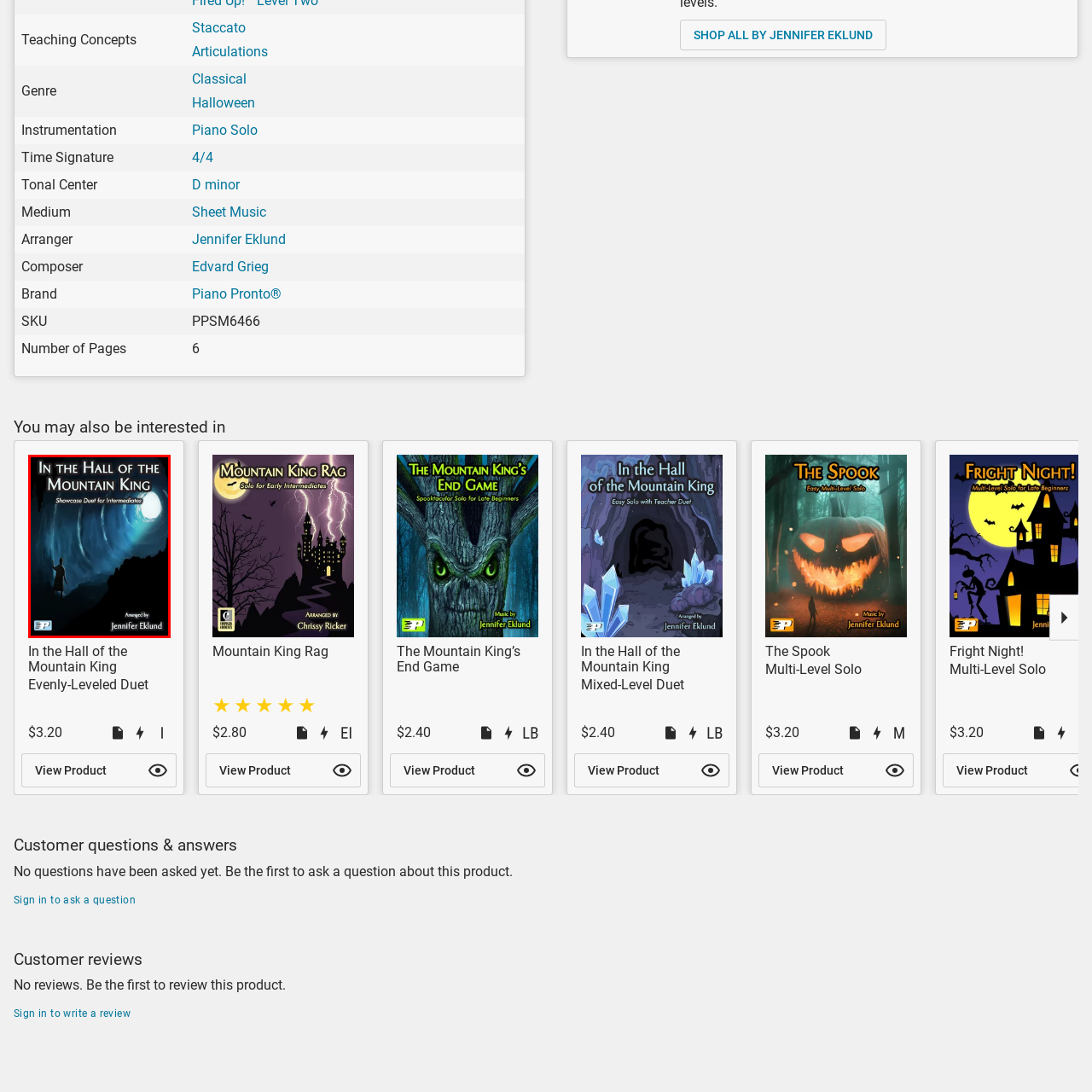Where is the title of the music piece located?
Take a close look at the image within the red bounding box and respond to the question with detailed information.

According to the caption, the title of the music piece, 'In the Hall of the Mountain King', prominently appears at the top of the cover, making it easily visible.